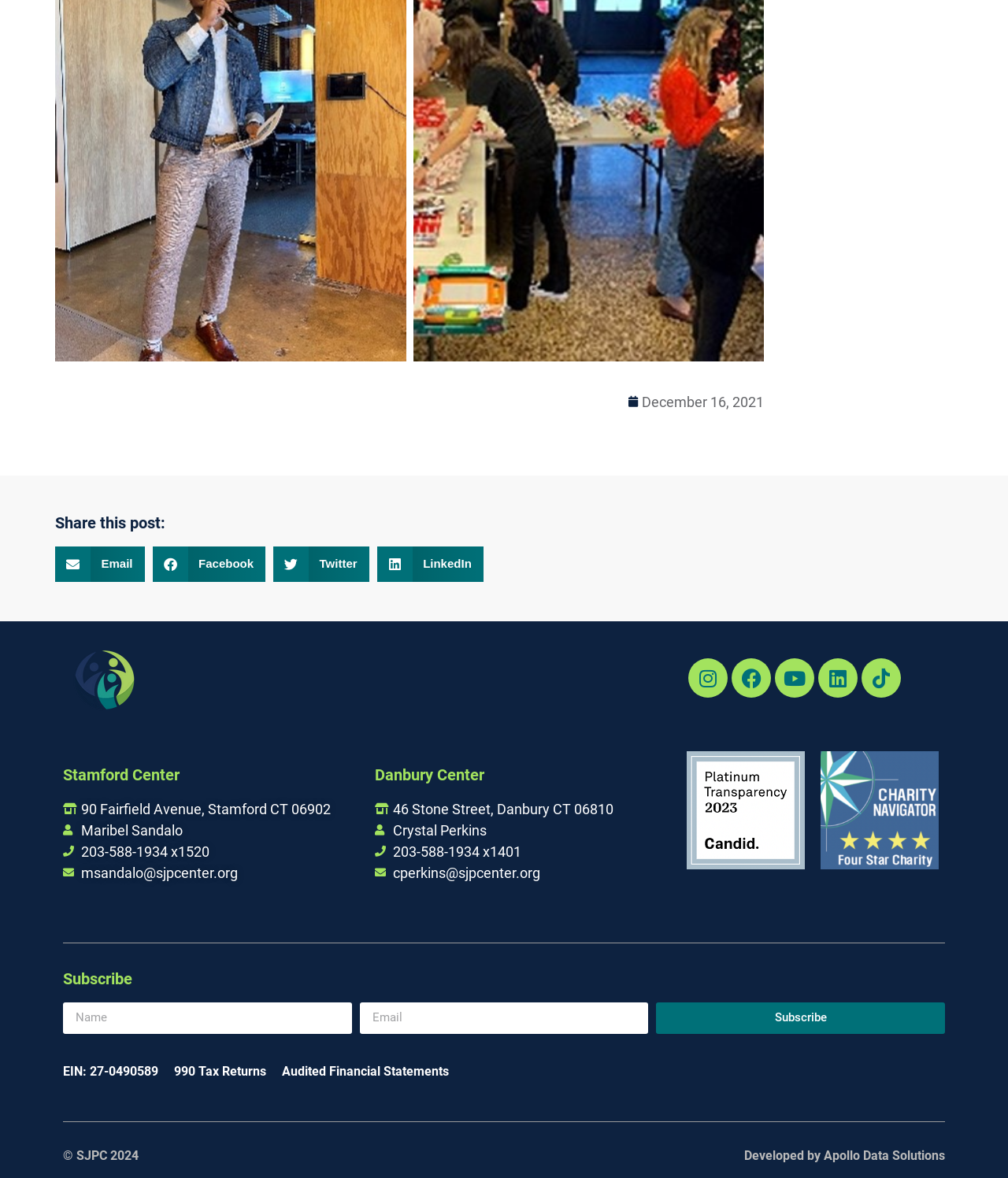Use a single word or phrase to respond to the question:
What is the EIN number mentioned on the webpage?

27-0490589